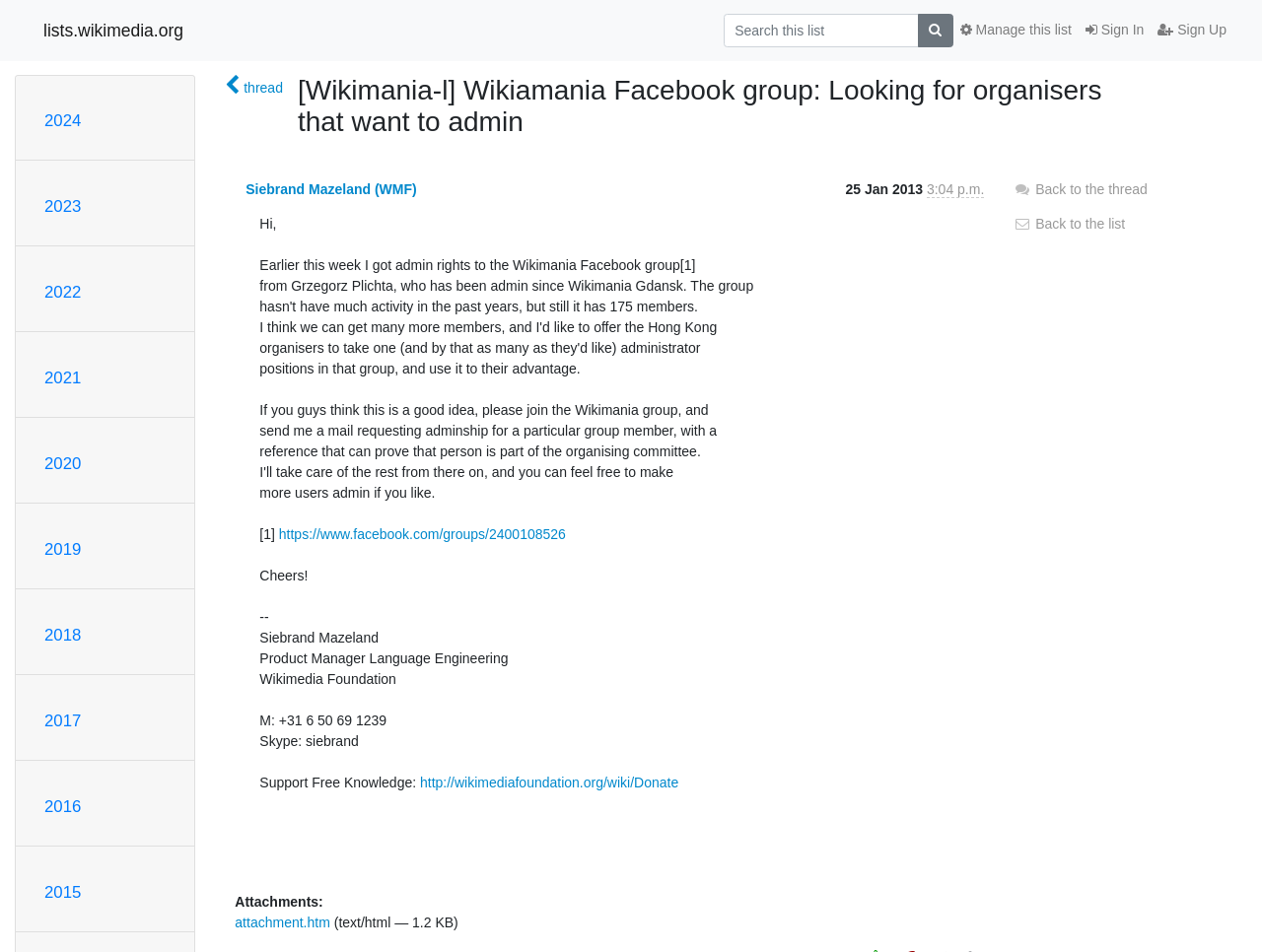Identify the bounding box for the described UI element. Provide the coordinates in (top-left x, top-left y, bottom-right x, bottom-right y) format with values ranging from 0 to 1: Manage this list

[0.755, 0.014, 0.855, 0.05]